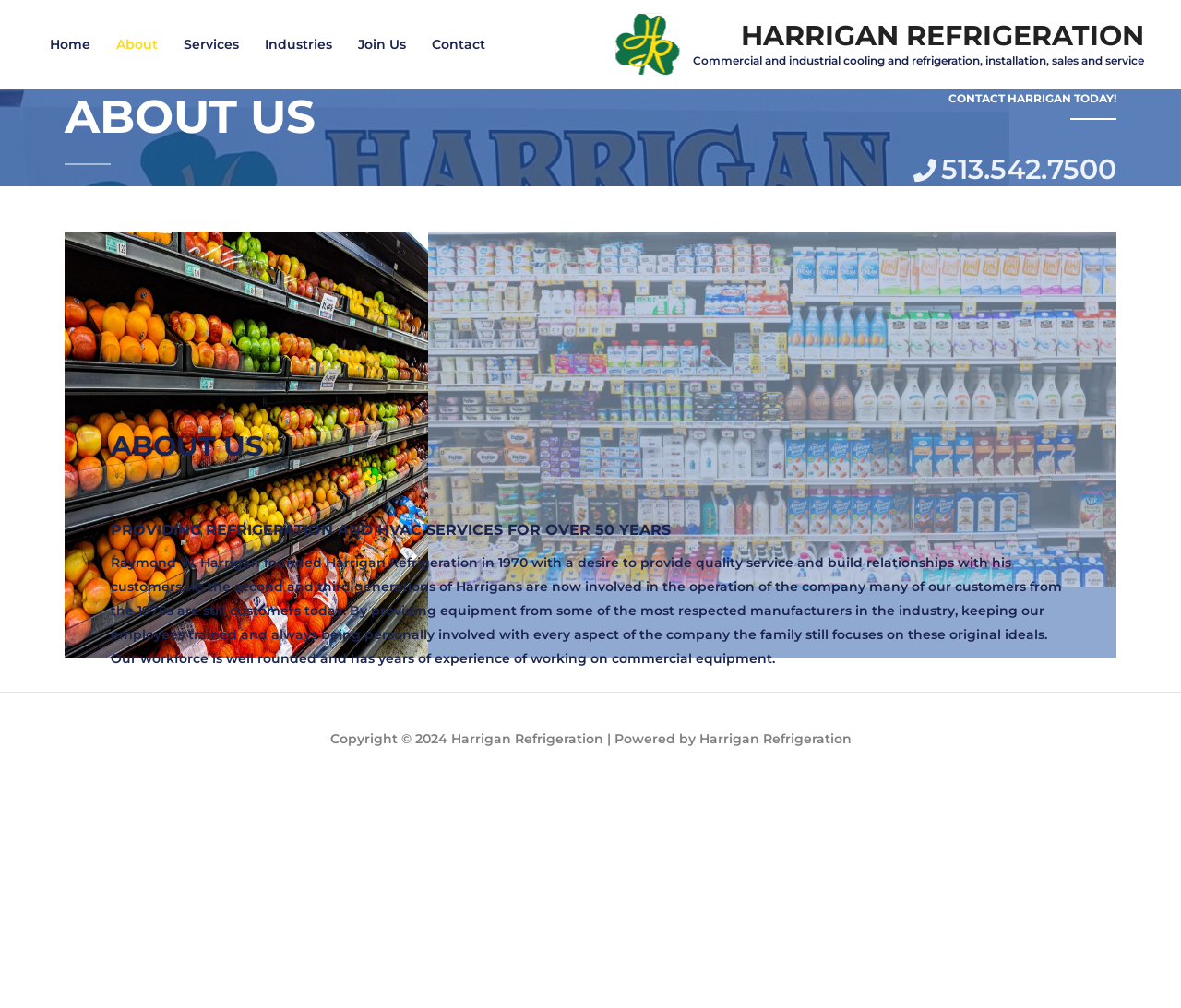What is the phone number of the company?
Using the image, answer in one word or phrase.

513.542.7500